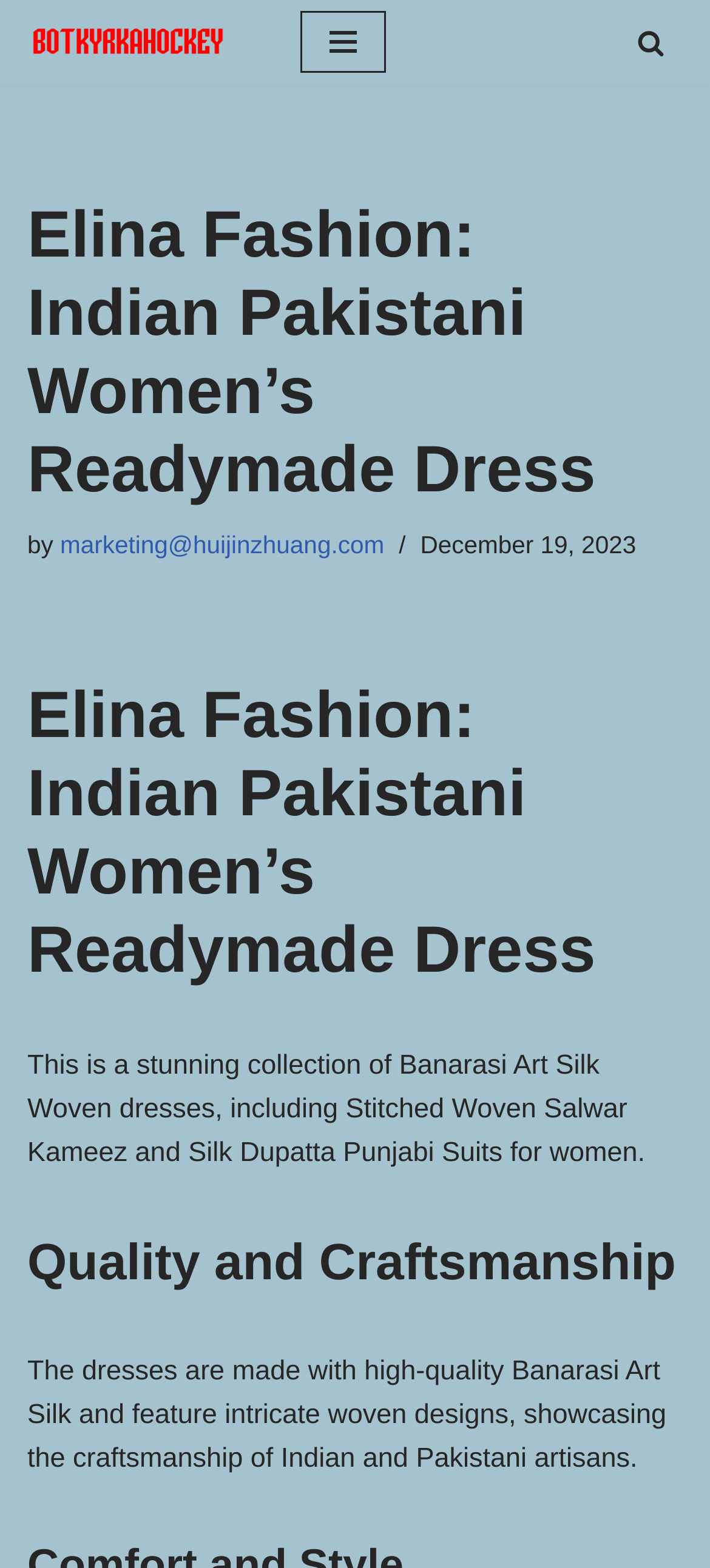What is the purpose of the 'Search' link?
Make sure to answer the question with a detailed and comprehensive explanation.

I inferred this answer by recognizing the common functionality of a 'Search' link on a website, which is to allow users to search for specific content or products within the website.